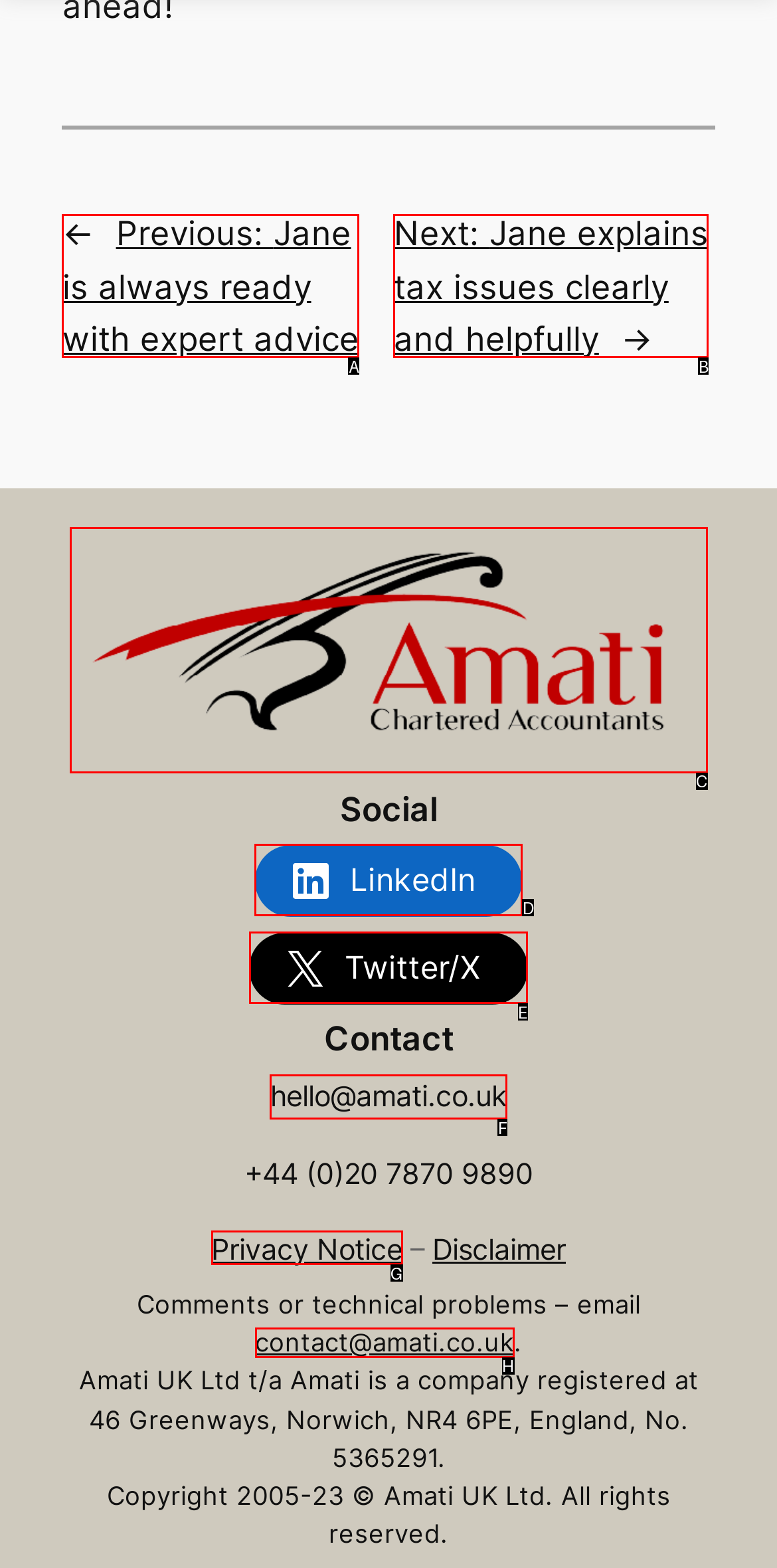Using the element description: Privacy Notice, select the HTML element that matches best. Answer with the letter of your choice.

G